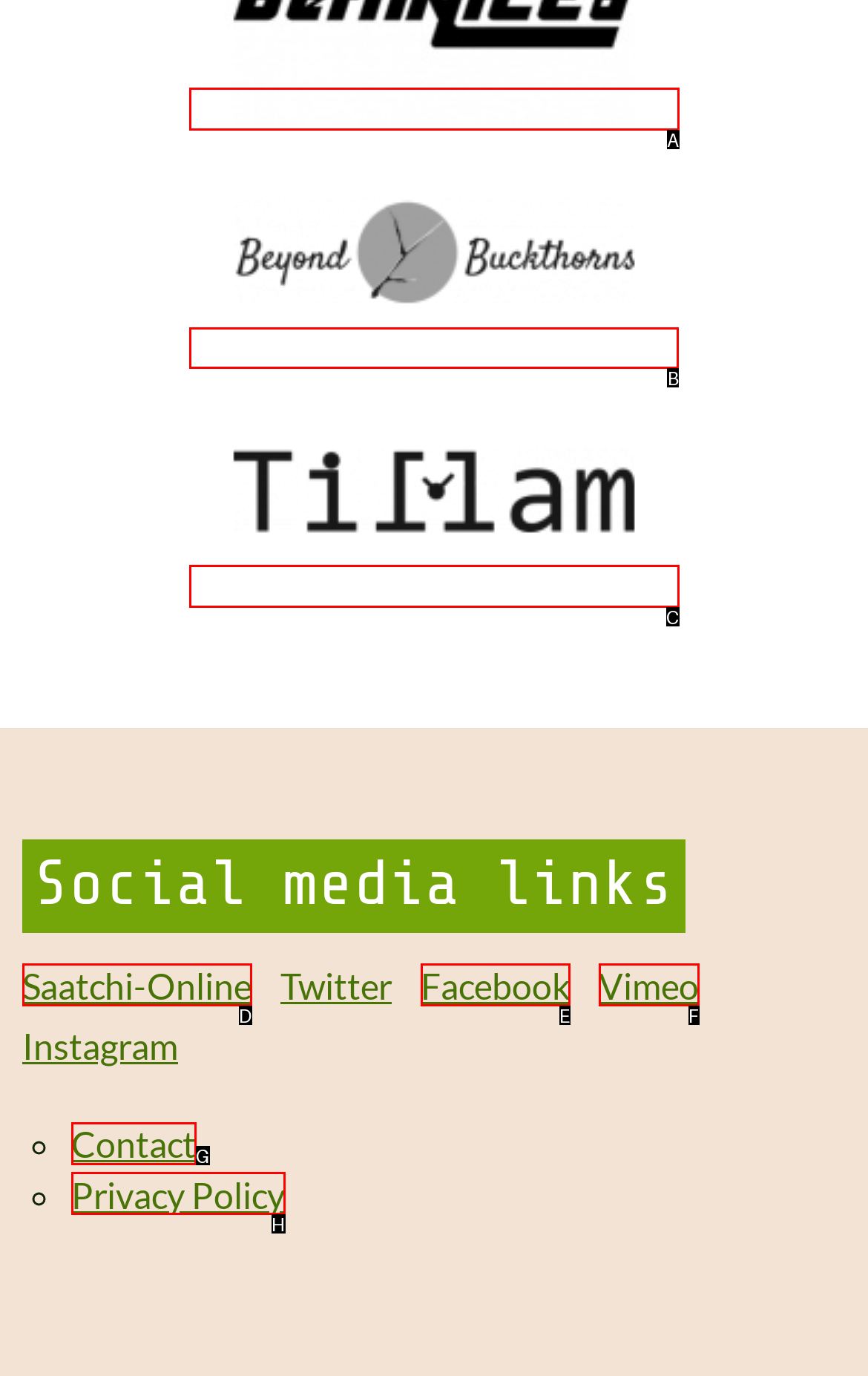Point out the correct UI element to click to carry out this instruction: View Beyond Buckthorns Permaculture
Answer with the letter of the chosen option from the provided choices directly.

B